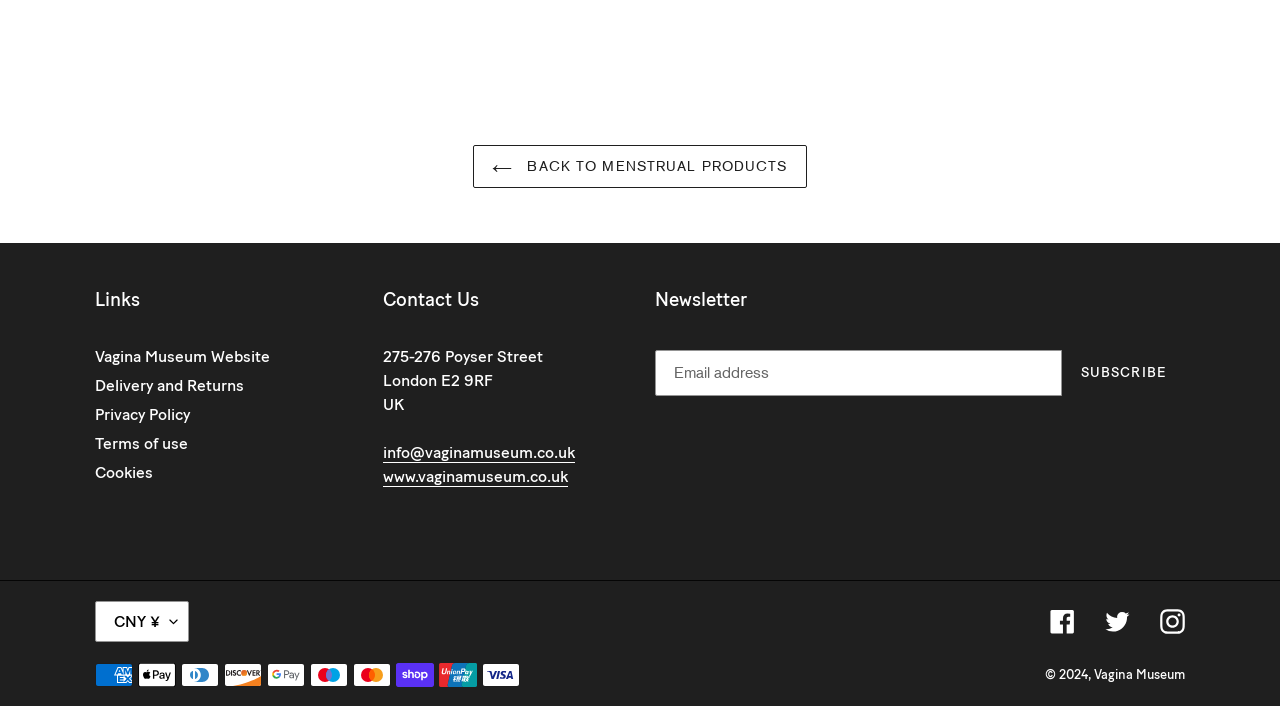Locate the bounding box coordinates of the clickable region necessary to complete the following instruction: "Subscribe to the newsletter". Provide the coordinates in the format of four float numbers between 0 and 1, i.e., [left, top, right, bottom].

[0.83, 0.495, 0.926, 0.56]